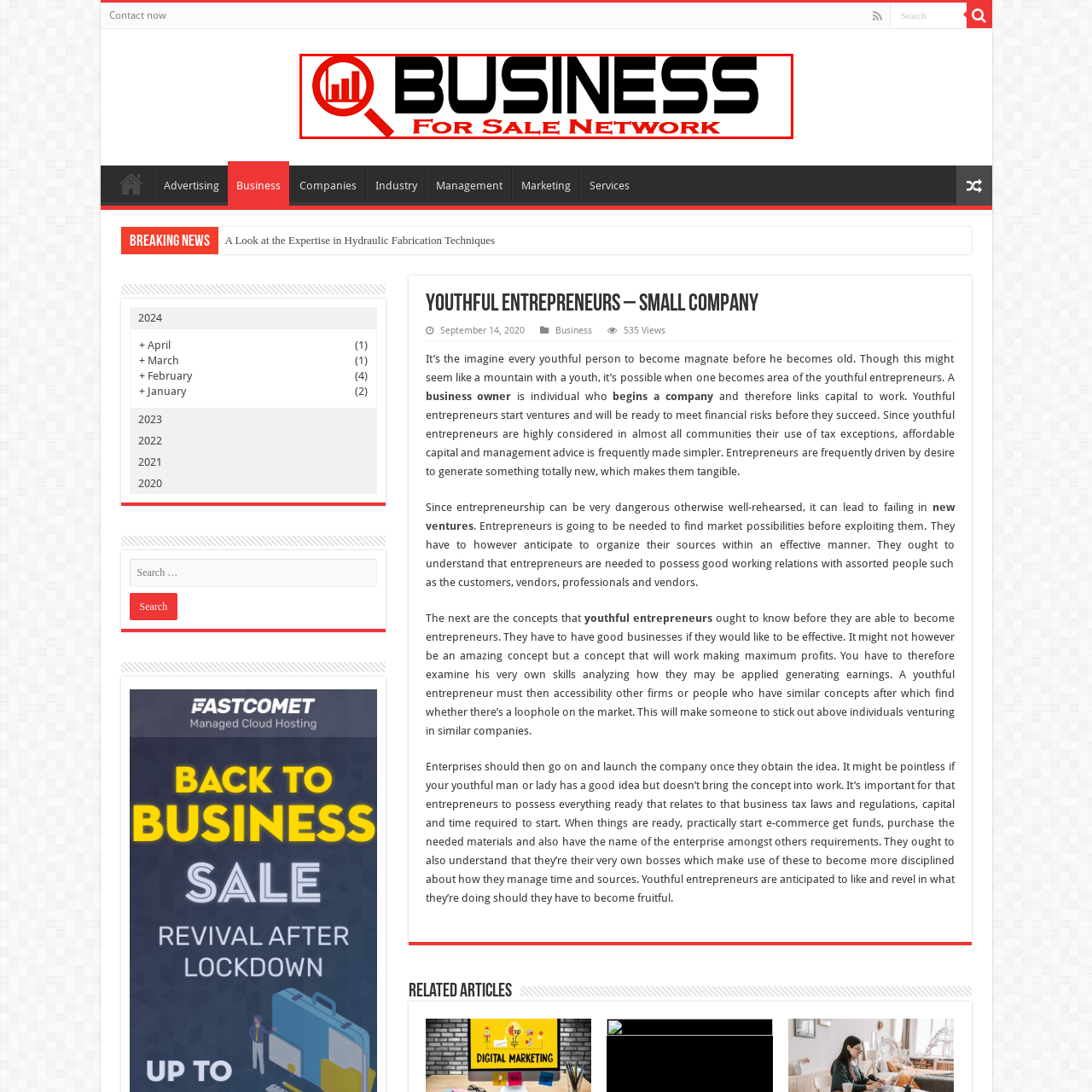Observe the image confined by the red frame and answer the question with a single word or phrase:
What is the shape of the icon accompanying the text?

circular